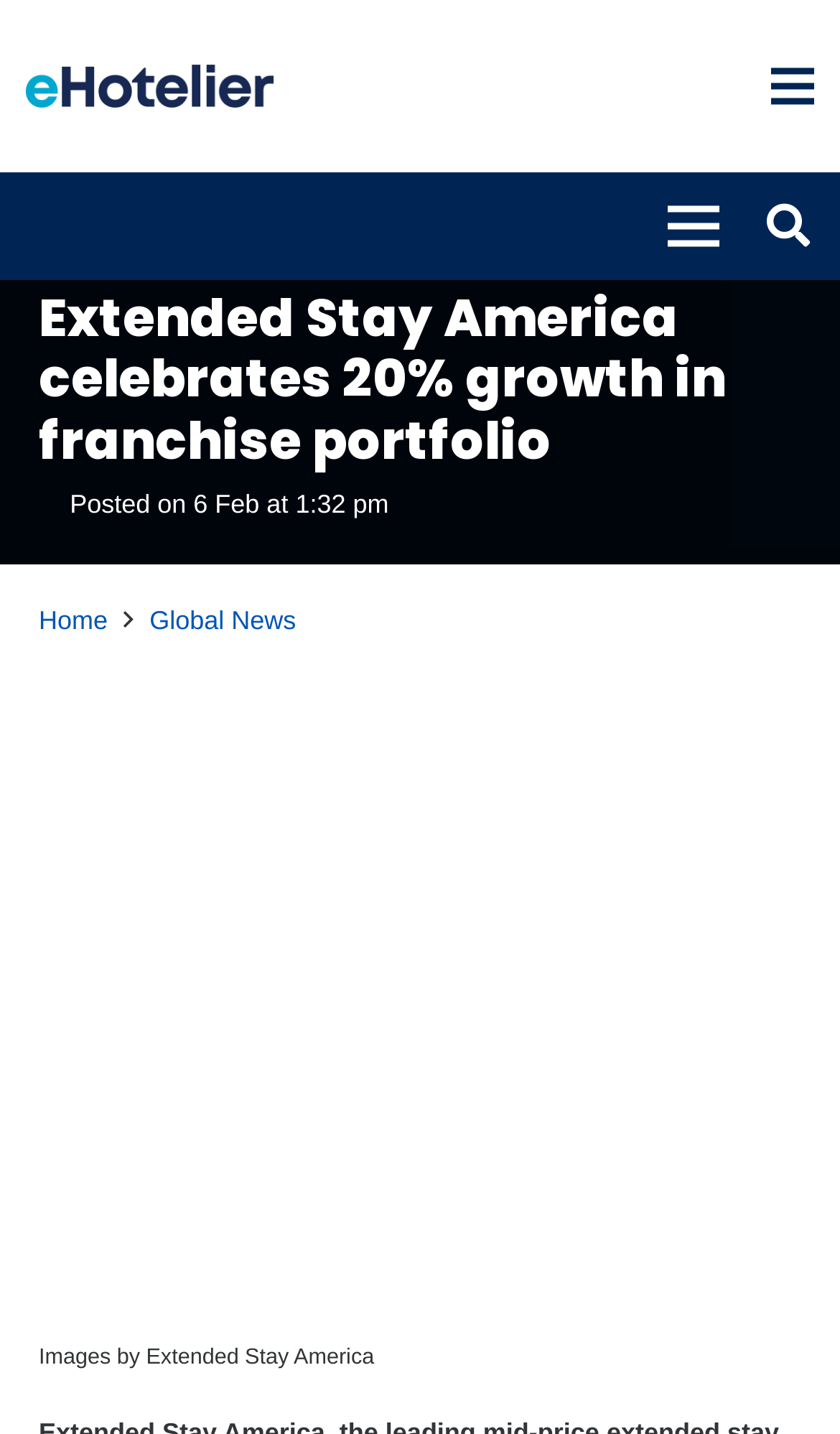Extract the bounding box coordinates for the described element: "aria-label="Share via LinkedIn"". The coordinates should be represented as four float numbers between 0 and 1: [left, top, right, bottom].

None